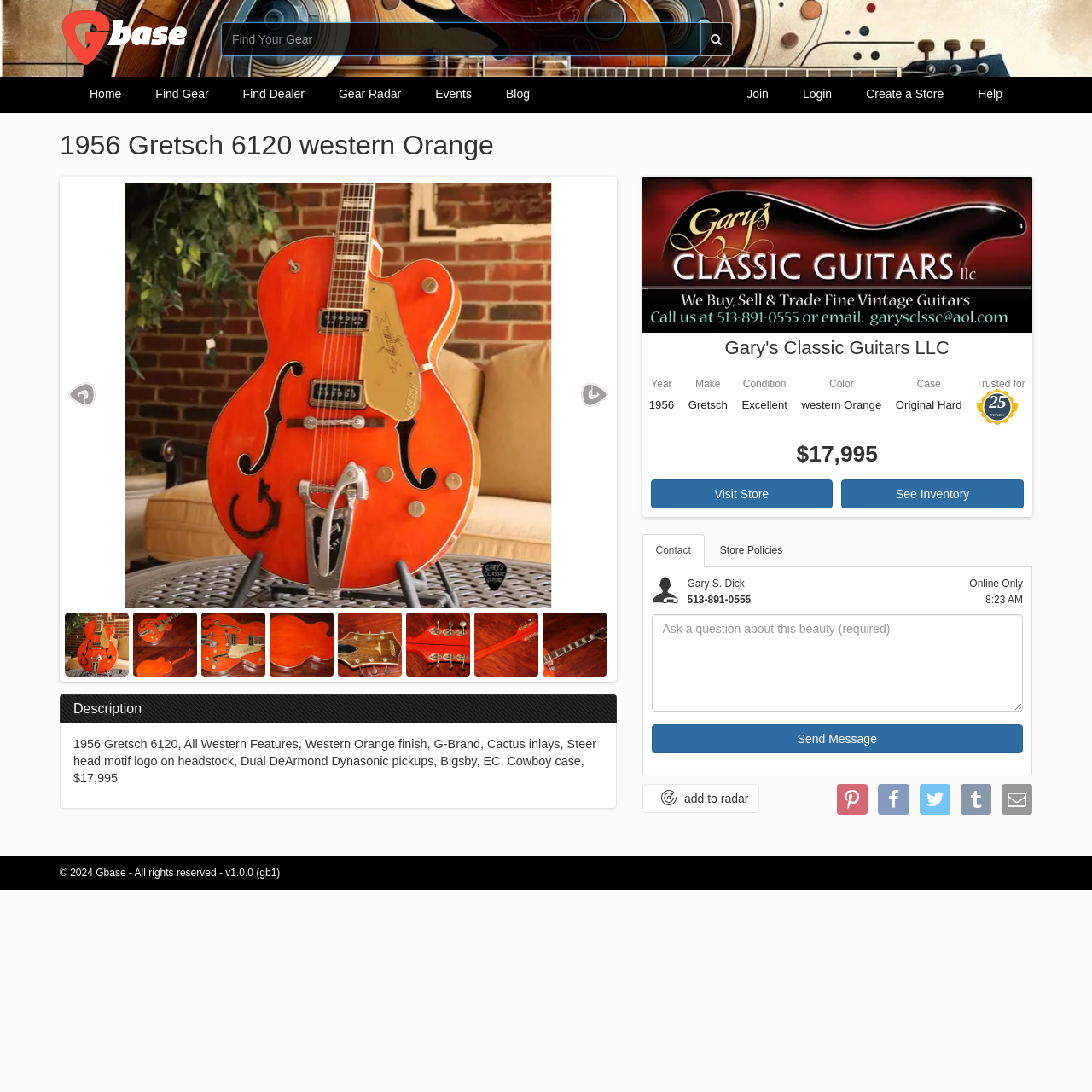Bounding box coordinates should be in the format (top-left x, top-left y, bottom-right x, bottom-right y) and all values should be floating point numbers between 0 and 1. Determine the bounding box coordinate for the UI element described as: parent_node: Gary's Classic Guitars LLC

[0.588, 0.162, 0.945, 0.305]